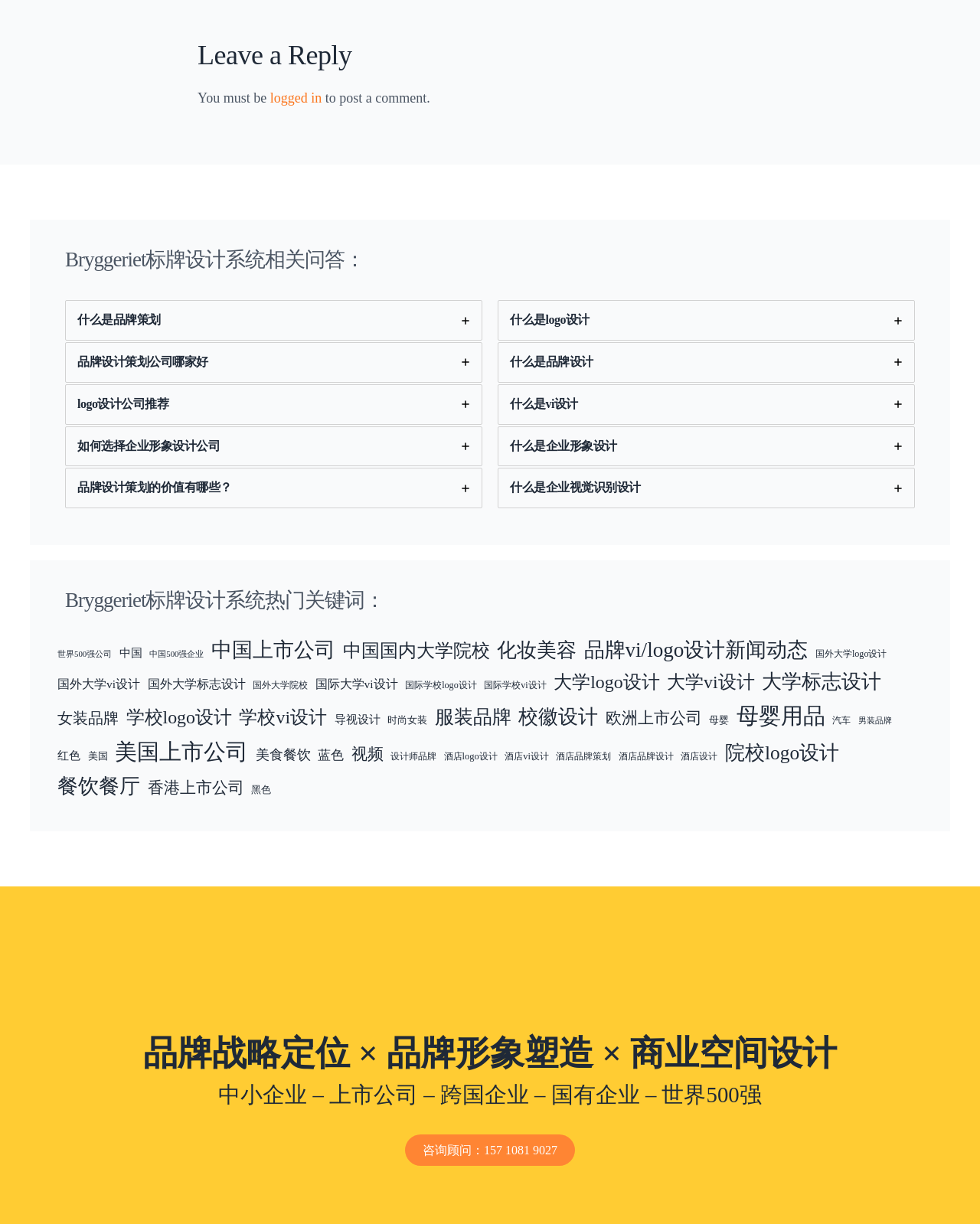How many tabs are in the first tablist?
Please answer the question with as much detail and depth as you can.

I counted the number of tabs in the first tablist, which are '什么是品牌策划', '品牌设计策划公司哪家好', 'logo设计公司推荐', '如何选择企业形象设计公司', and '品牌设计策划的价值有哪些？'.